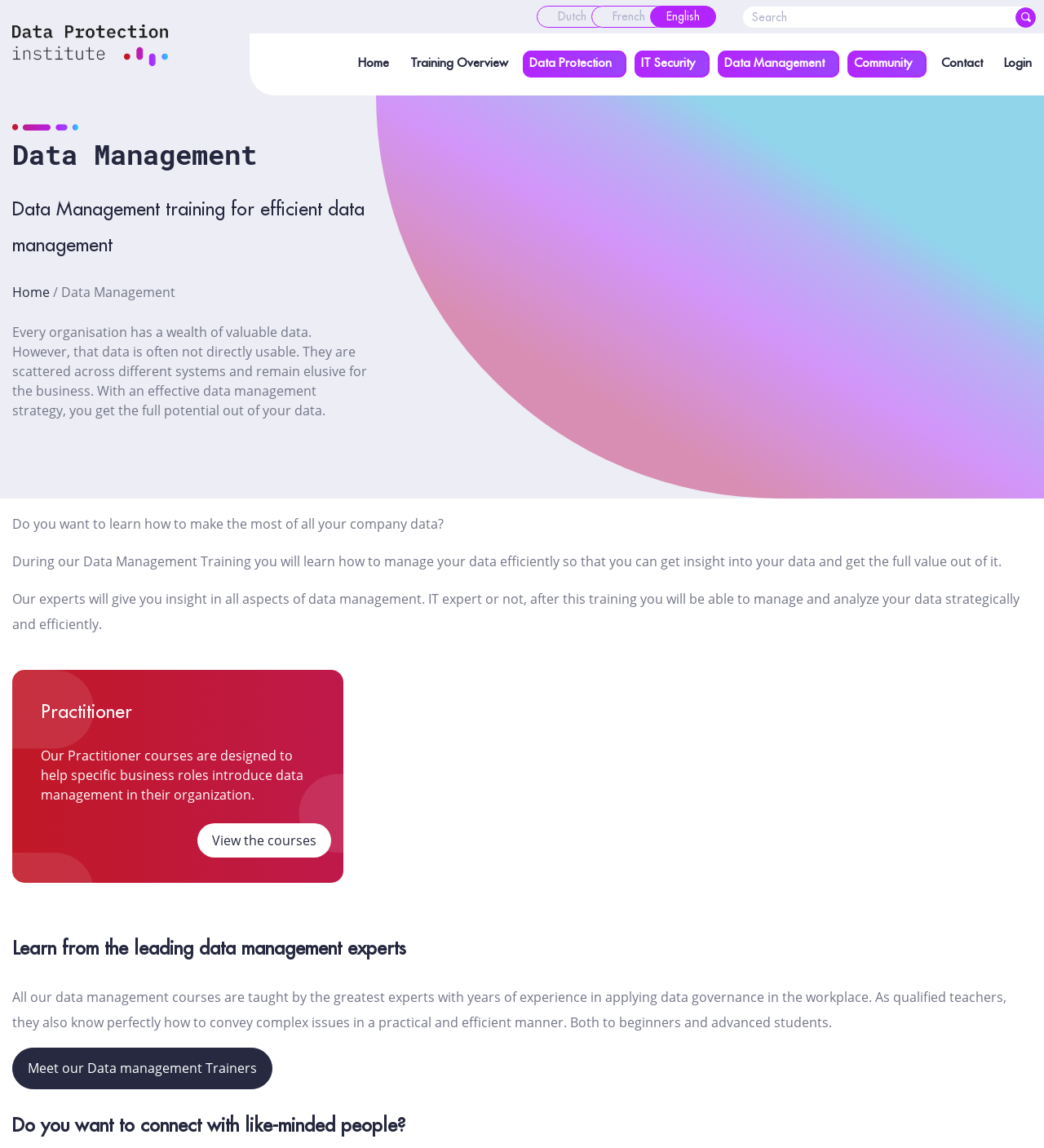Provide the bounding box coordinates of the area you need to click to execute the following instruction: "Search for something".

[0.712, 0.005, 0.992, 0.024]